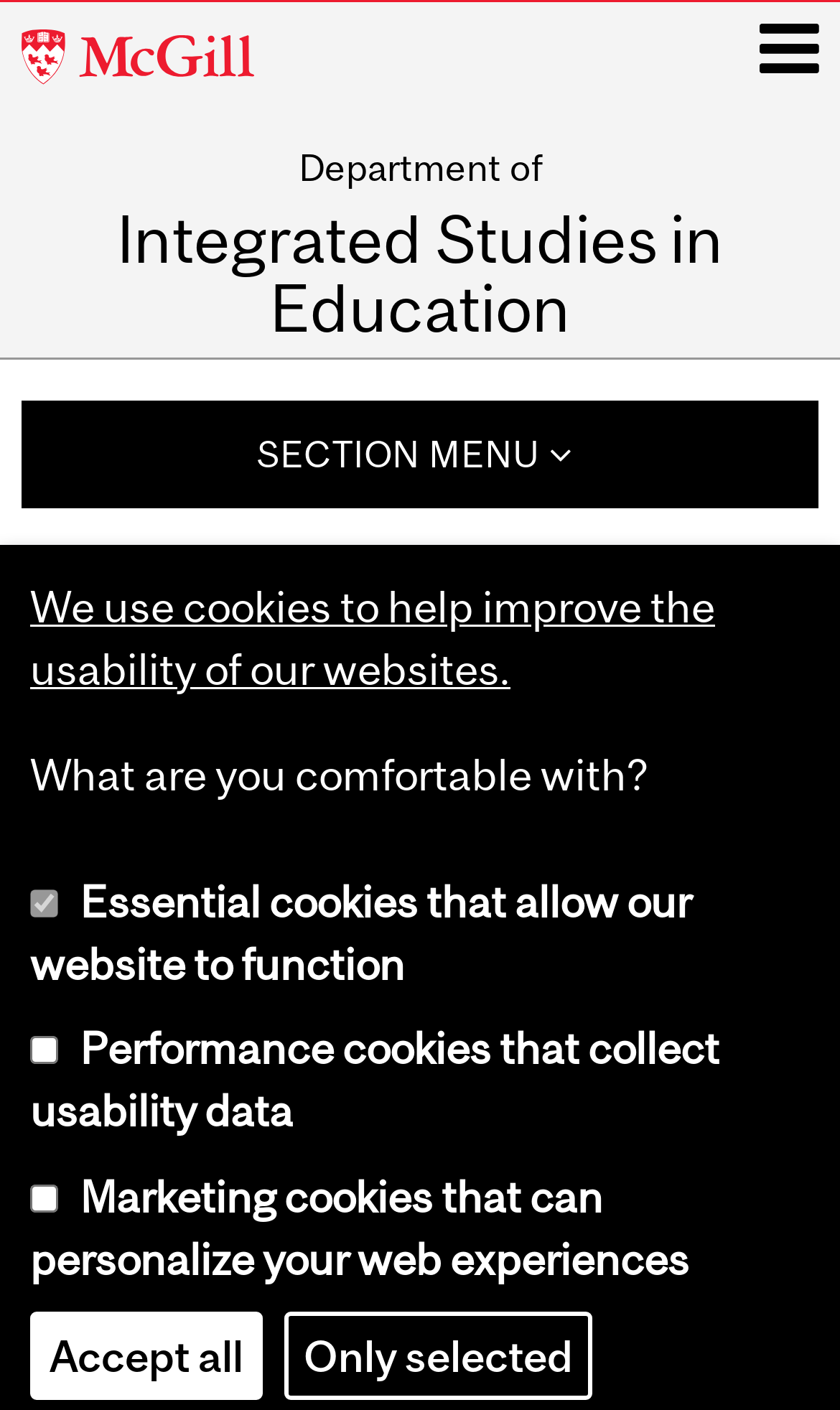Identify the bounding box coordinates for the element that needs to be clicked to fulfill this instruction: "View Kitco gold 24 hours chart". Provide the coordinates in the format of four float numbers between 0 and 1: [left, top, right, bottom].

None